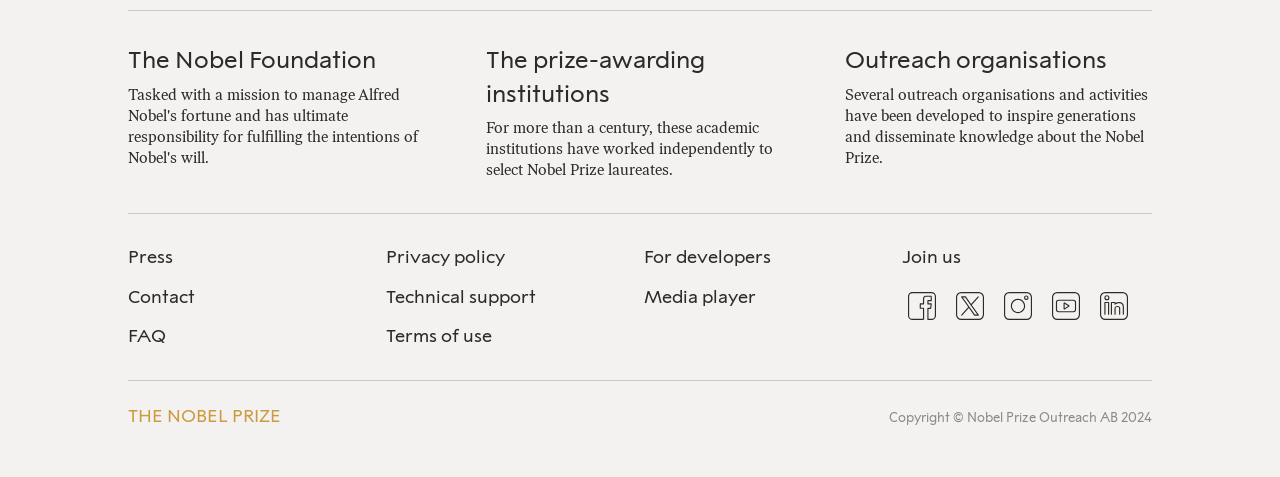Please examine the image and answer the question with a detailed explanation:
What are the three categories of institutions?

The question asks for the categories of institutions, which can be inferred from the headings 'The prize-awarding institutions' and 'Outreach organisations' on the webpage. There might be a third category, but it is not explicitly mentioned.